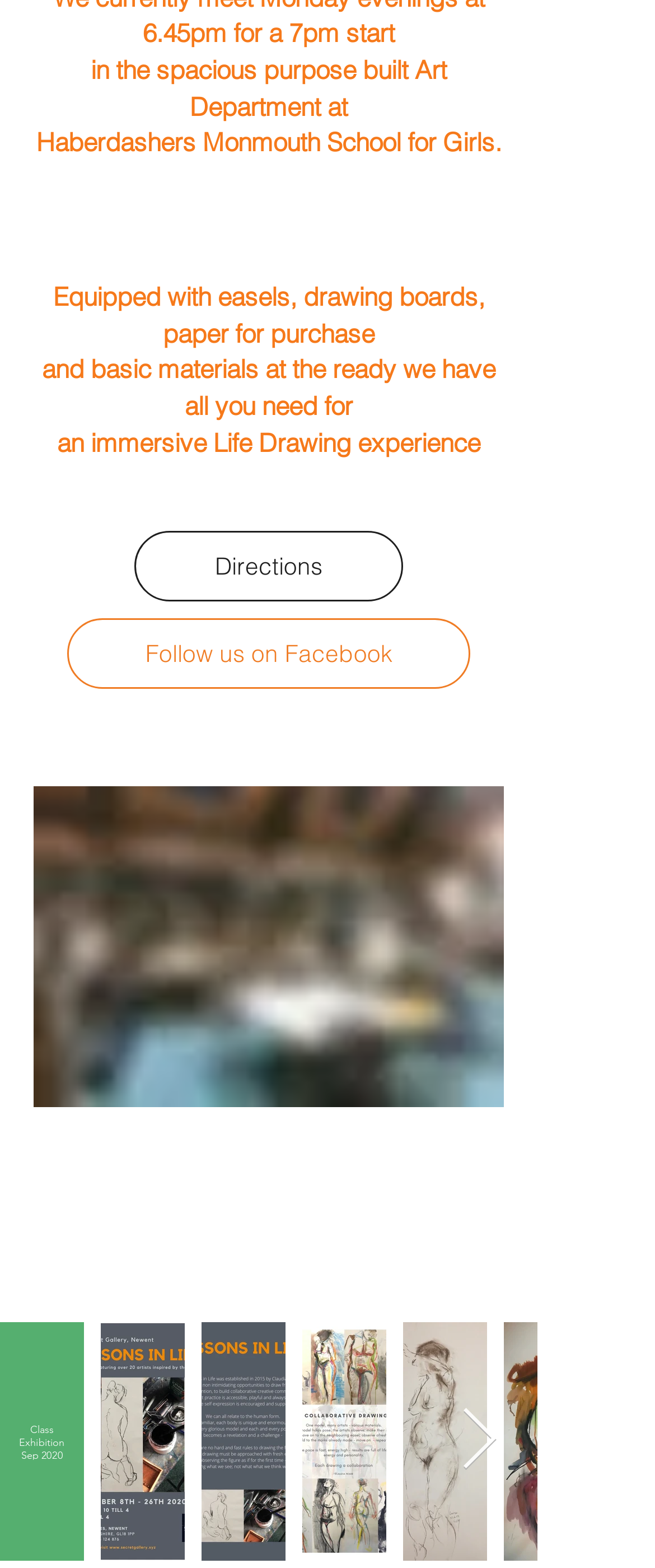Answer the following query concisely with a single word or phrase:
How many buttons are there at the bottom of the page?

6